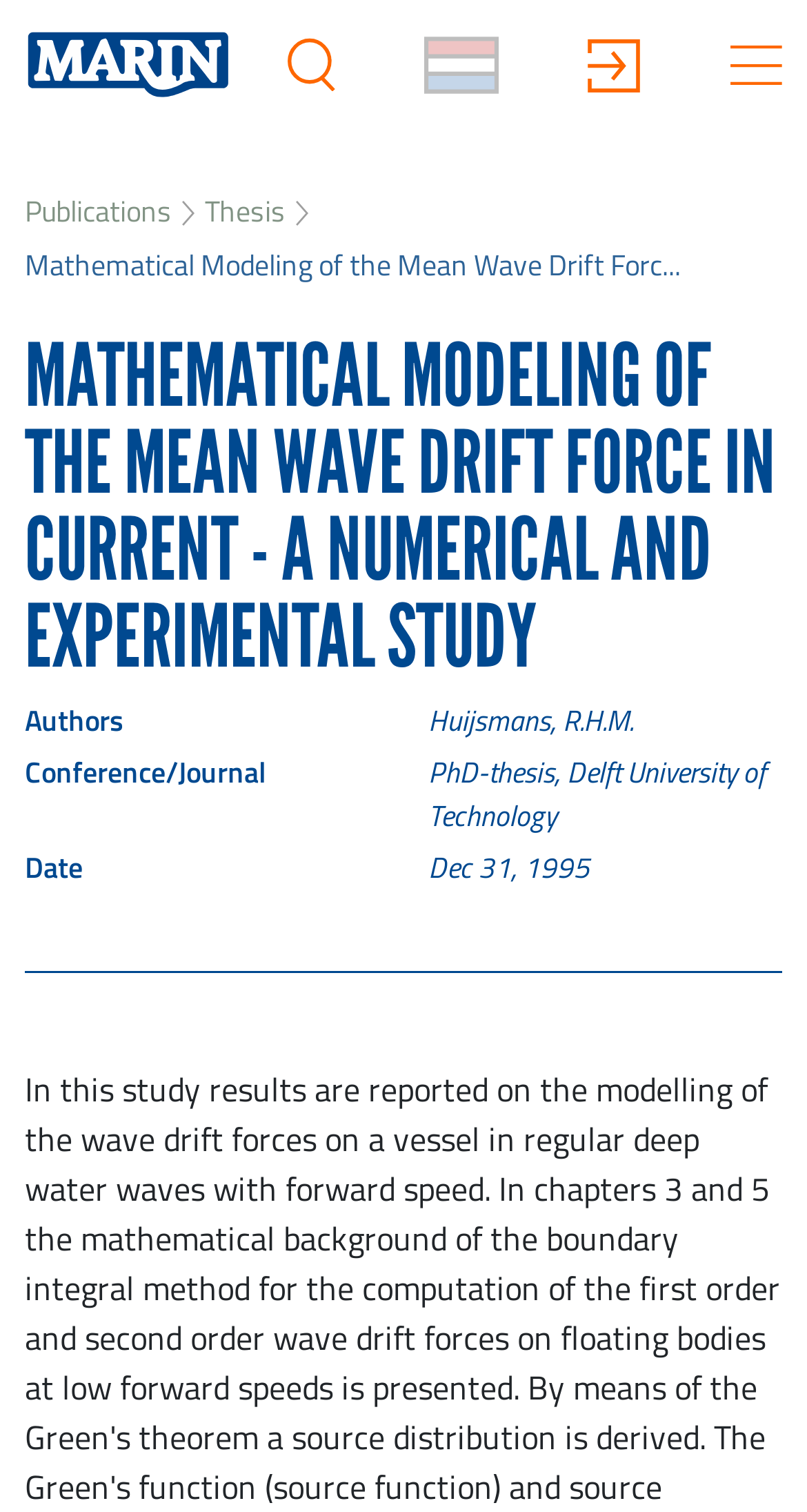Who is the author of this study? Based on the image, give a response in one word or a short phrase.

Huijsmans, R.H.M.